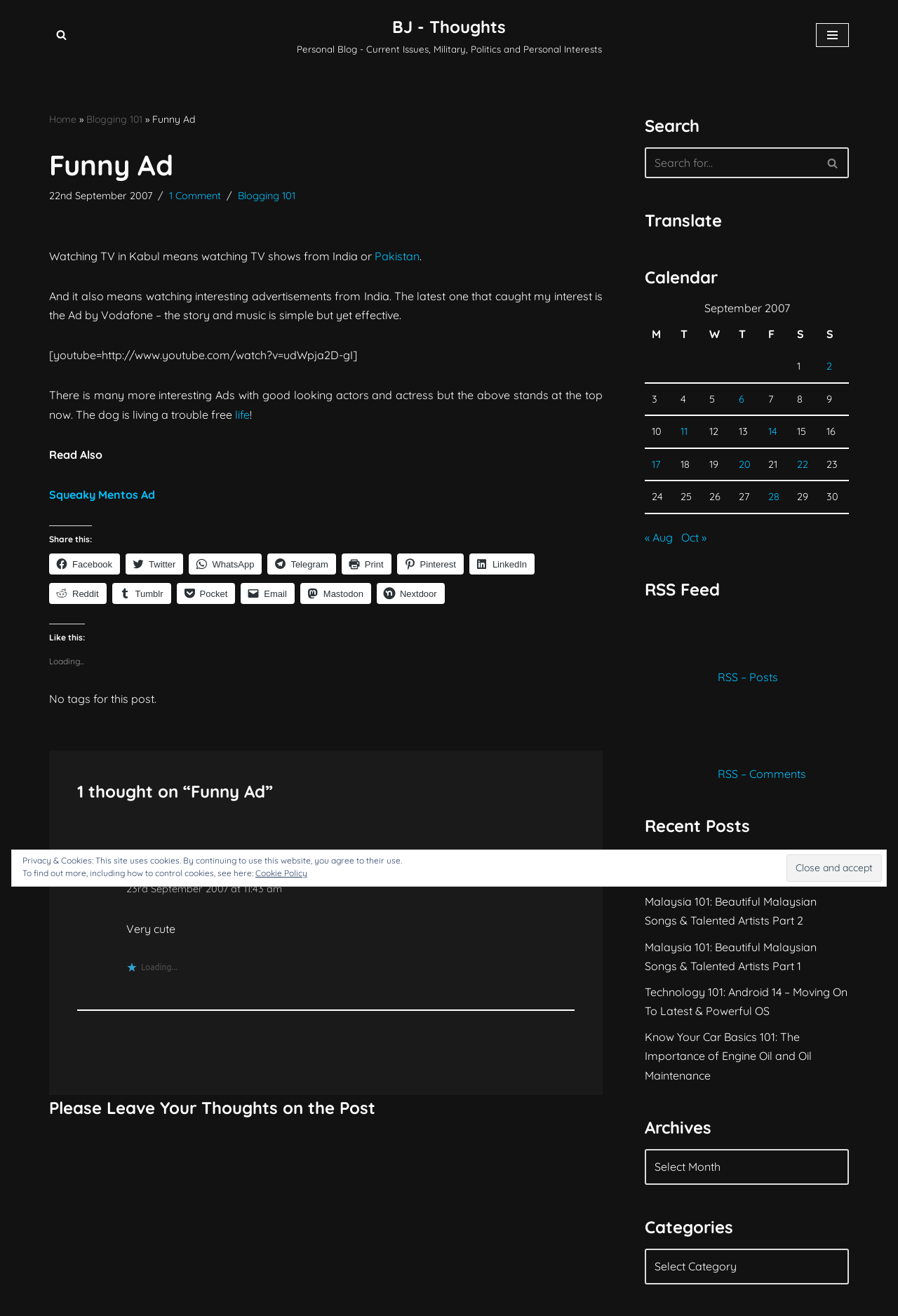Give a short answer using one word or phrase for the question:
What is the date of the blog post?

22nd September 2007